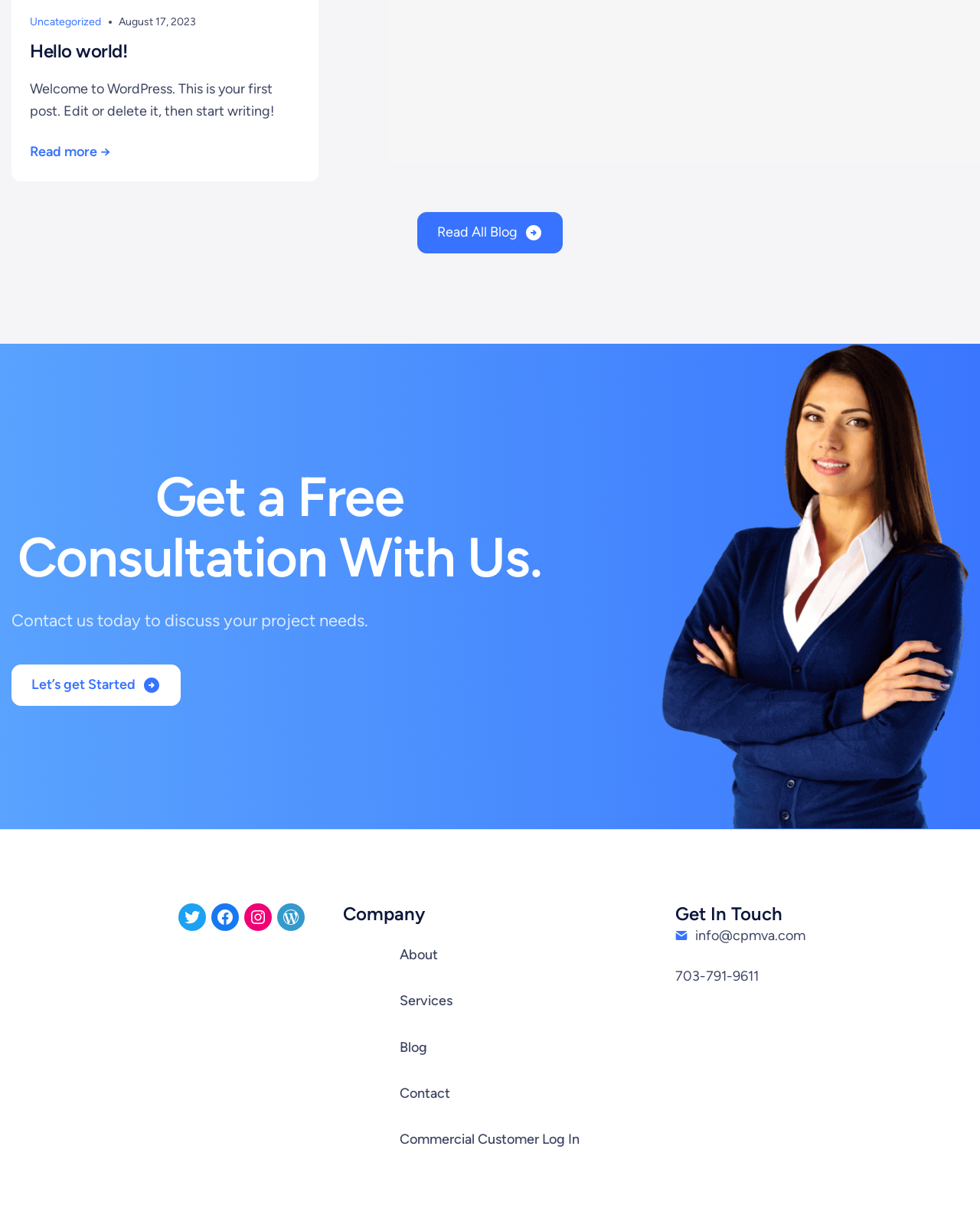Use a single word or phrase to answer the question:
What is the date of the first blog post?

August 17, 2023